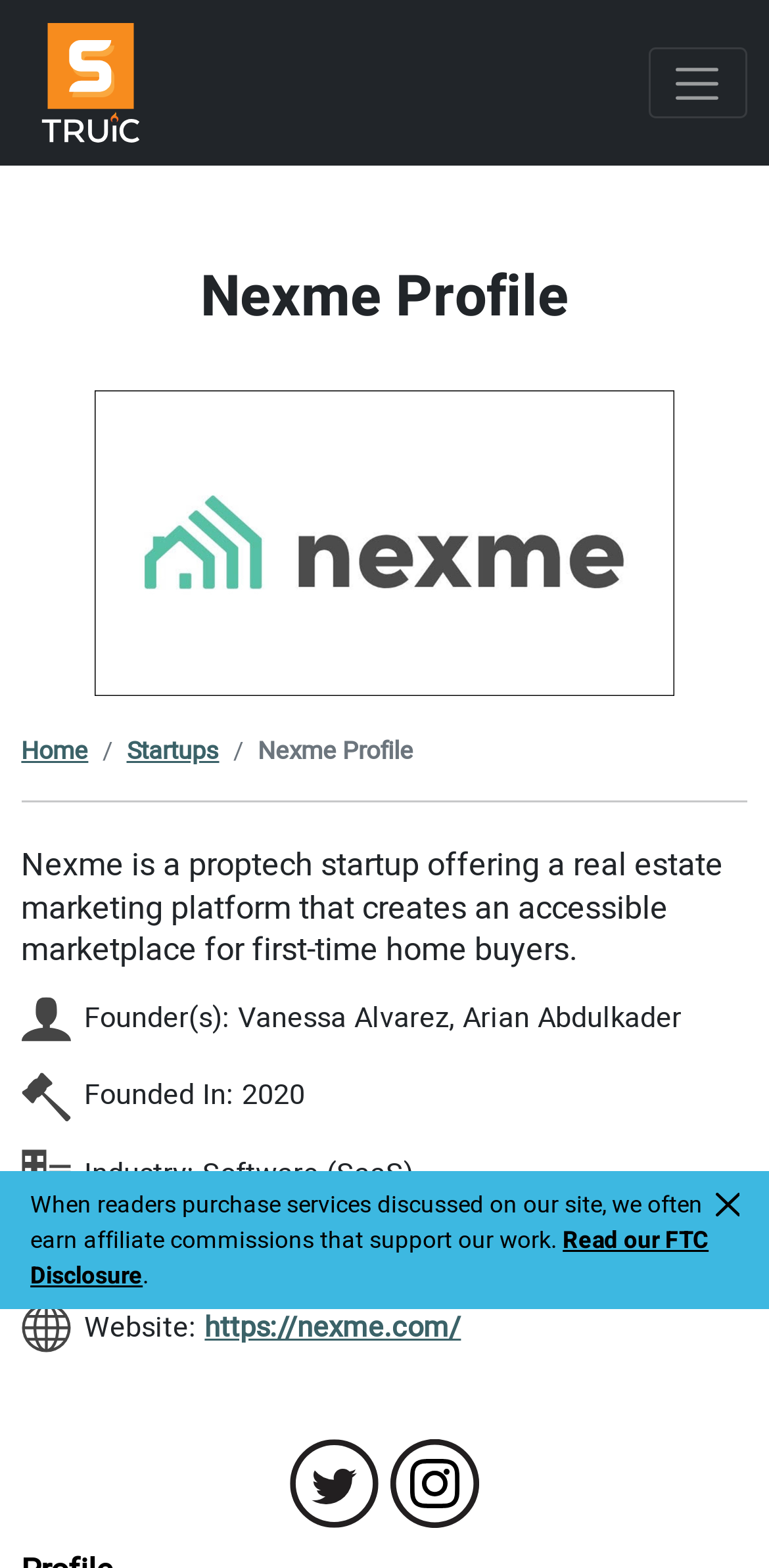Extract the bounding box coordinates for the UI element described by the text: "Read our FTC Disclosure". The coordinates should be in the form of [left, top, right, bottom] with values between 0 and 1.

[0.039, 0.779, 0.922, 0.825]